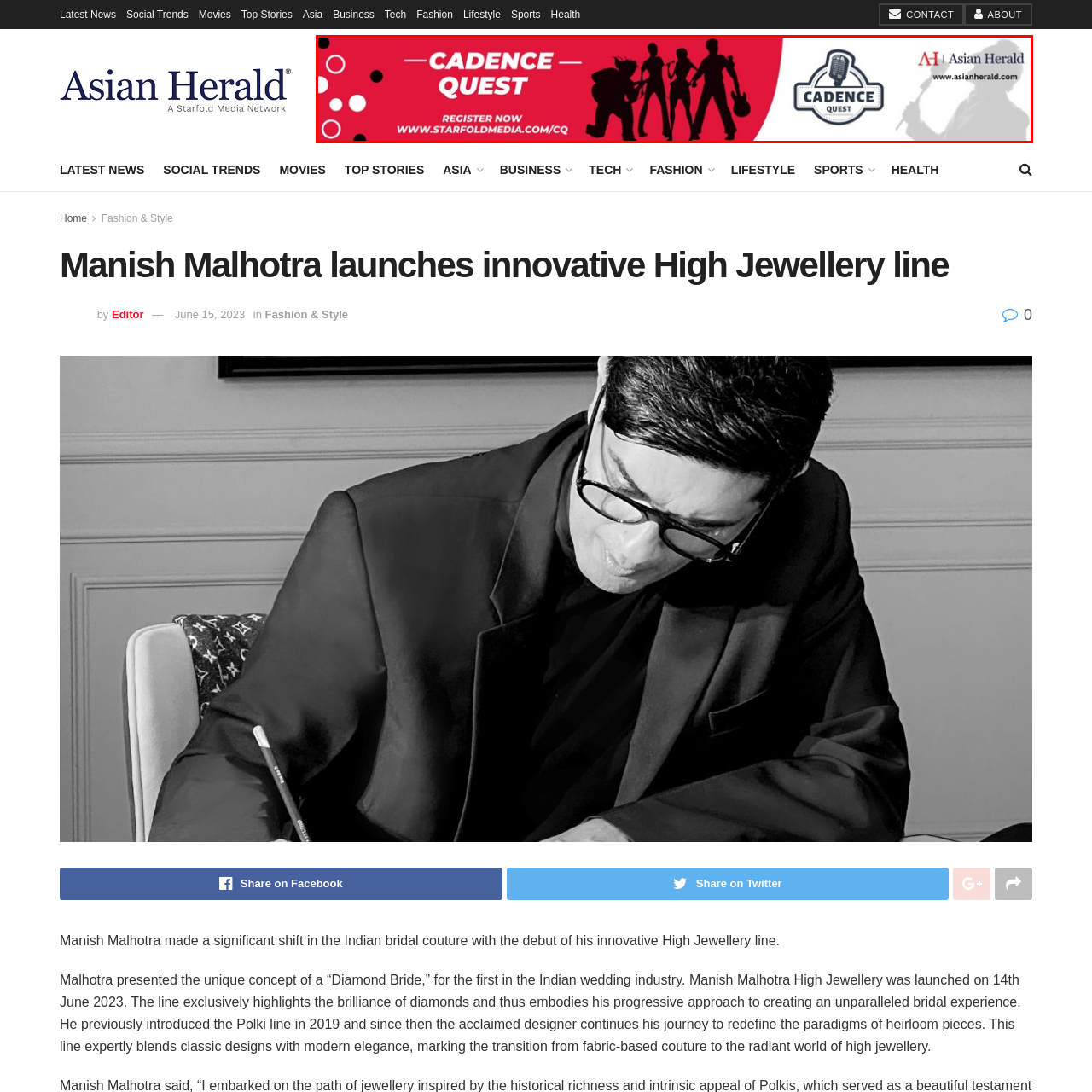Study the area of the image outlined in red and respond to the following question with as much detail as possible: What is the website link provided for registration?

The call-to-action in the advertisement encourages visitors to register through the provided website link, which is www.starfoldmedia.com/CQ, specifically designed for the Cadence Quest event.